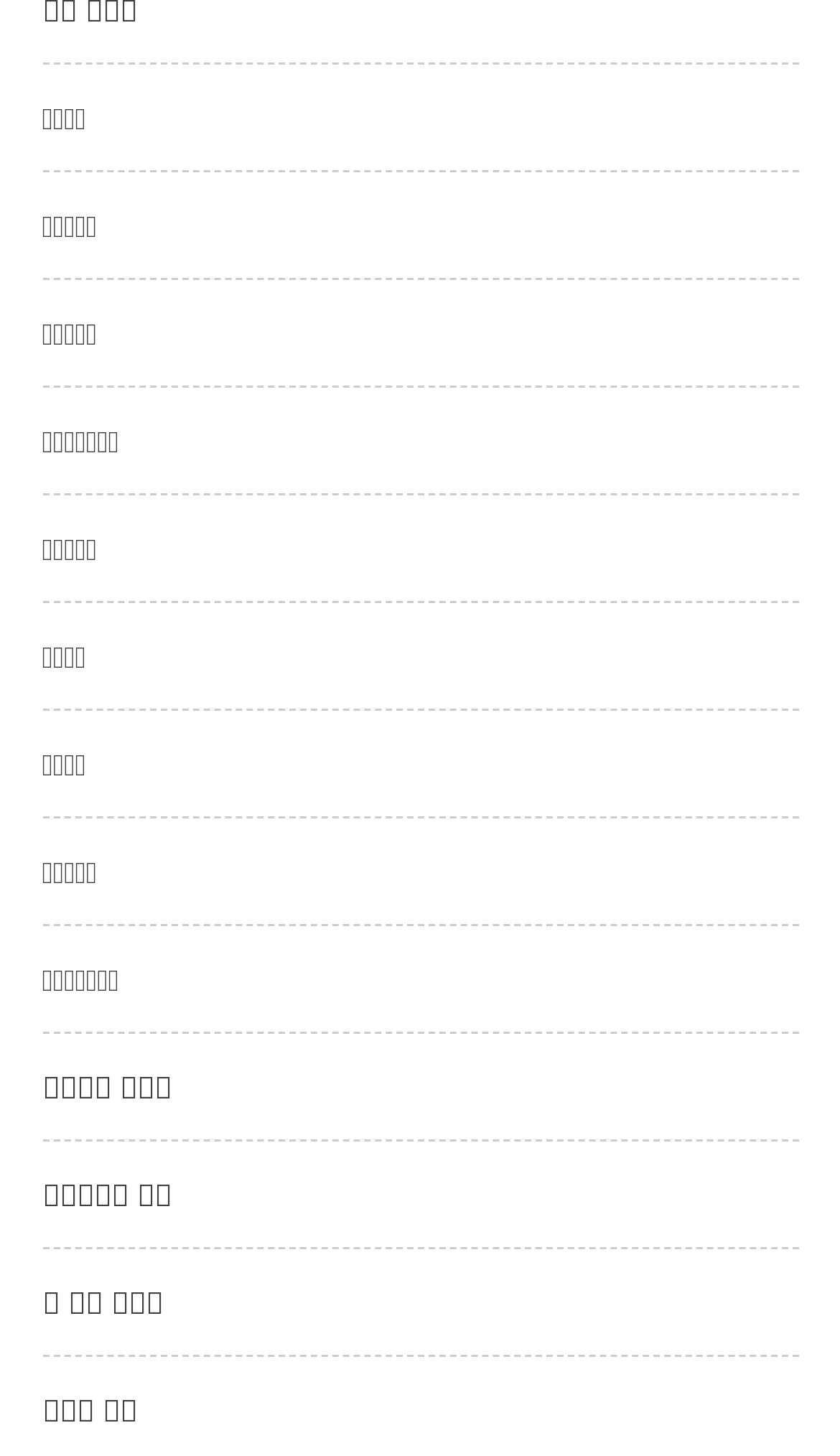Please mark the bounding box coordinates of the area that should be clicked to carry out the instruction: "Explore 업소알바".

[0.05, 0.437, 0.102, 0.465]